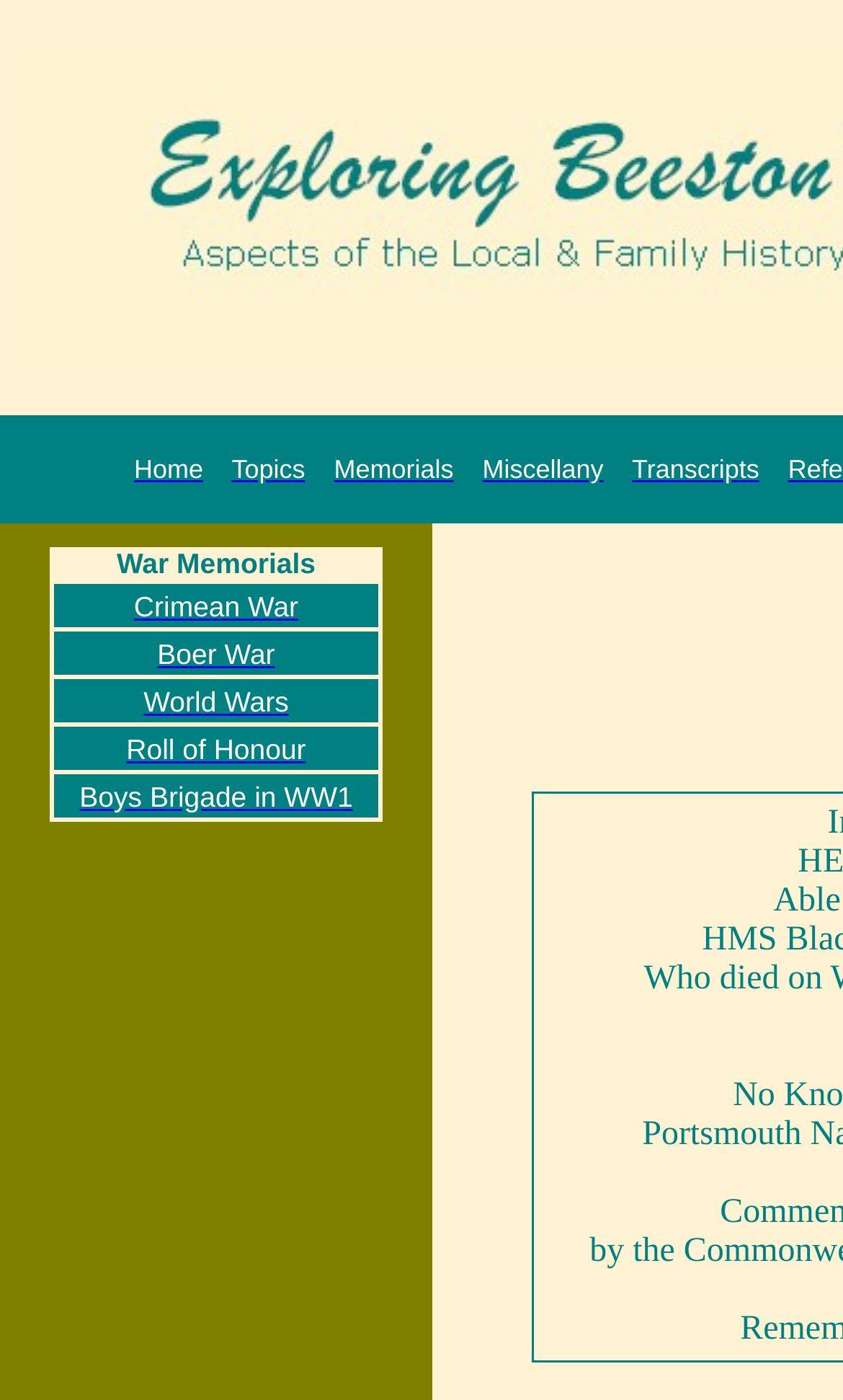Based on the element description World Wars, identify the bounding box coordinates for the UI element. The coordinates should be in the format (top-left x, top-left y, bottom-right x, bottom-right y) and within the 0 to 1 range.

[0.17, 0.487, 0.343, 0.514]